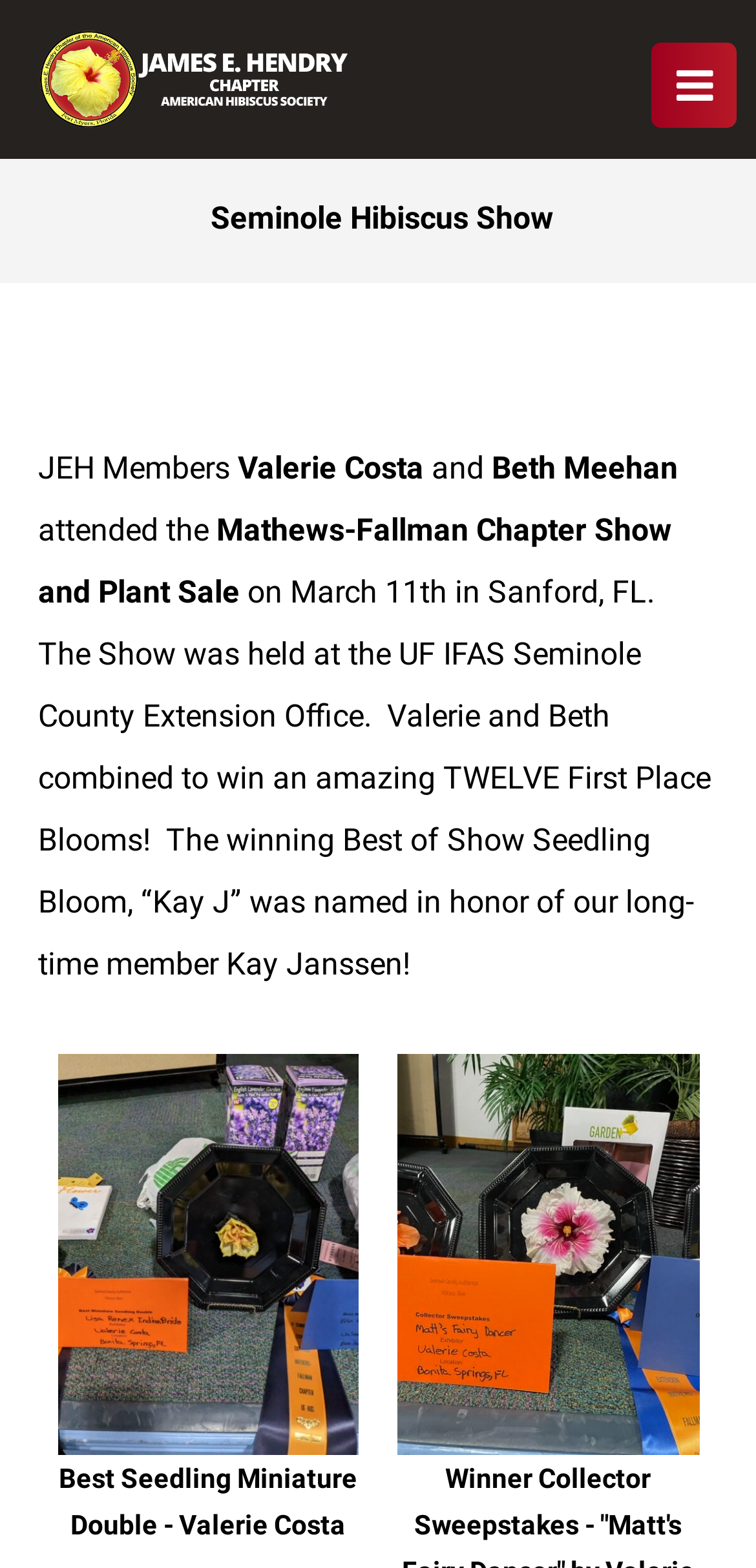Detail the various sections and features present on the webpage.

The webpage is about the Seminole Hibiscus Show, specifically highlighting the achievements of the James E. Hendry Chapter Hibiscus. At the top, there is a layout table that spans almost the entire width of the page. Within this table, there is a link to the James E. Hendry Chapter Hibiscus, accompanied by an image with the same name.

Below the table, there is a prominent heading that reads "Seminole Hibiscus Show". Underneath the heading, there are several lines of text that mention JEH members Valerie Costa and Beth Meehan, who attended the Mathews-Fallman Chapter Show and Plant Sale. The text also describes their achievements, including winning twelve first-place blooms and the Best of Show Seedling Bloom, named "Kay J" in honor of Kay Janssen.

On the right side of the page, there are two images, one above the other, with links labeled "IMG_1467" and "IMG_1465", respectively. The images are positioned near the bottom of the page, with the top image taking up about half of the page's width and the bottom image taking up about three-quarters of the page's width. Next to each image, there is a line of text describing the achievement, such as "Best Seedling Miniature Double - Valerie Costa".